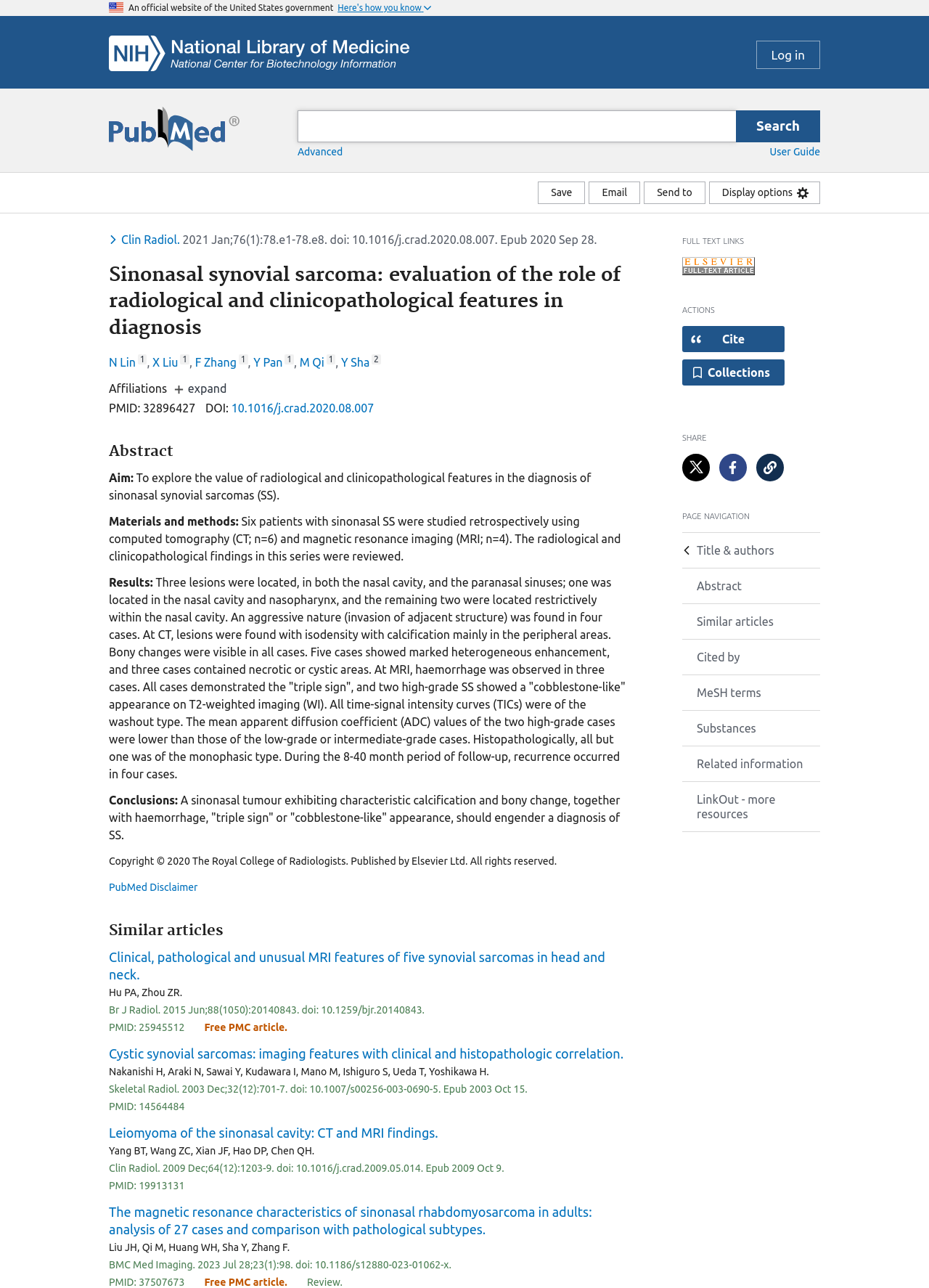Please examine the image and answer the question with a detailed explanation:
What is the name of the first author?

I found the name of the first author by looking at the section below the article title, where it lists the authors. The first author is mentioned as 'N Lin'.